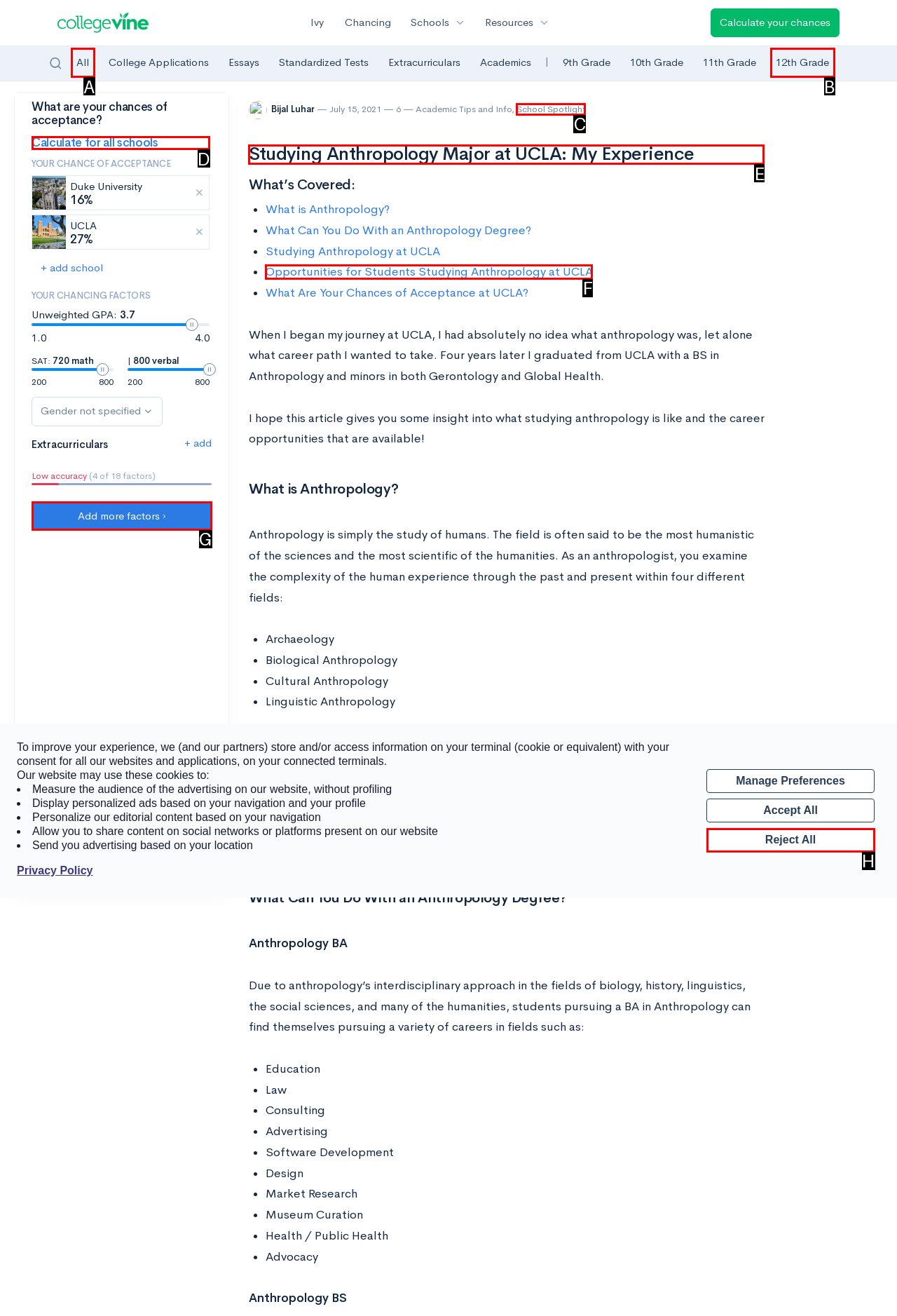To complete the task: Read Studying Anthropology Major at UCLA: My Experience, select the appropriate UI element to click. Respond with the letter of the correct option from the given choices.

E